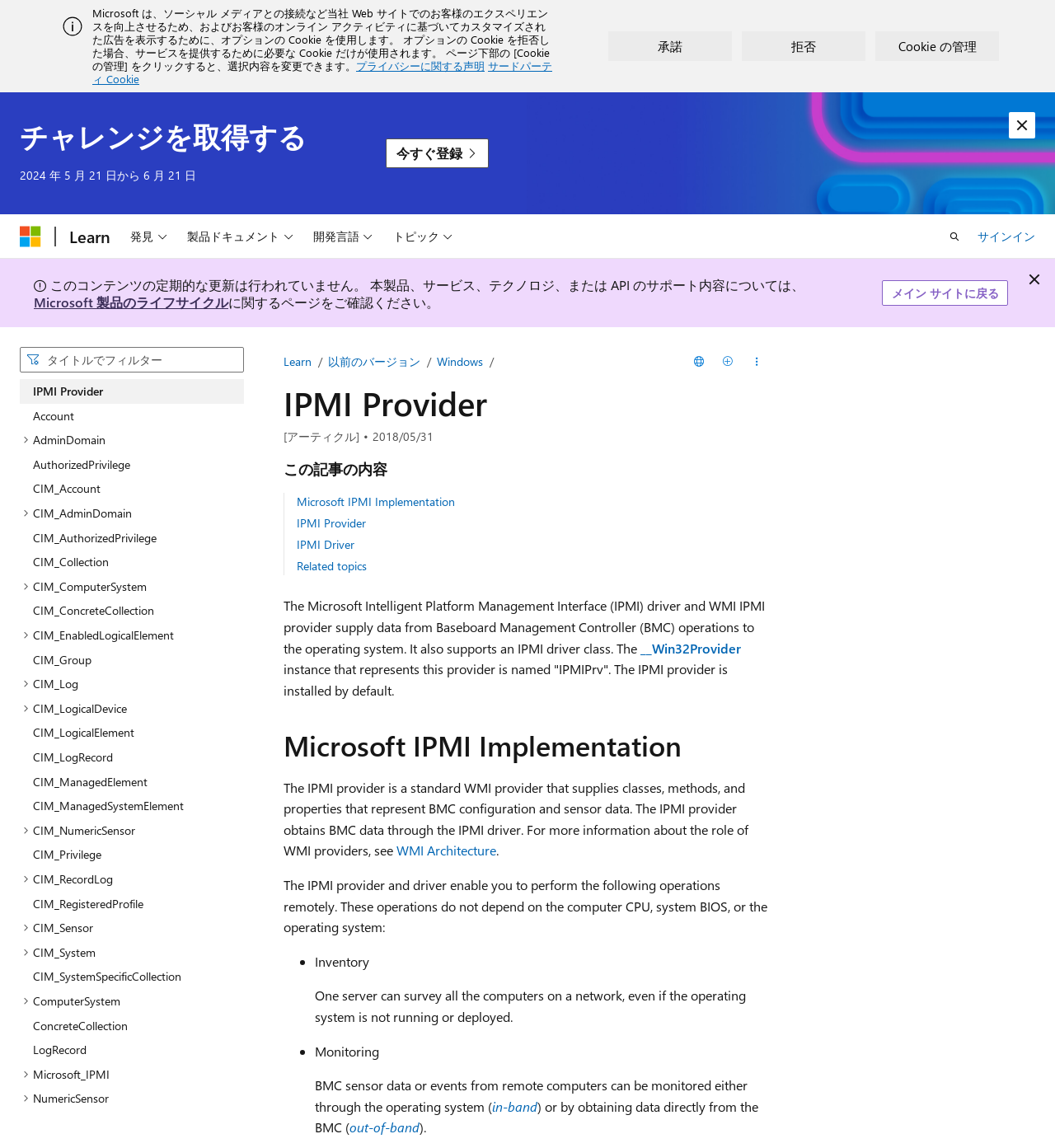Please determine the bounding box coordinates for the element that should be clicked to follow these instructions: "Click the 'メイン サイトに戻る' link".

[0.836, 0.244, 0.955, 0.266]